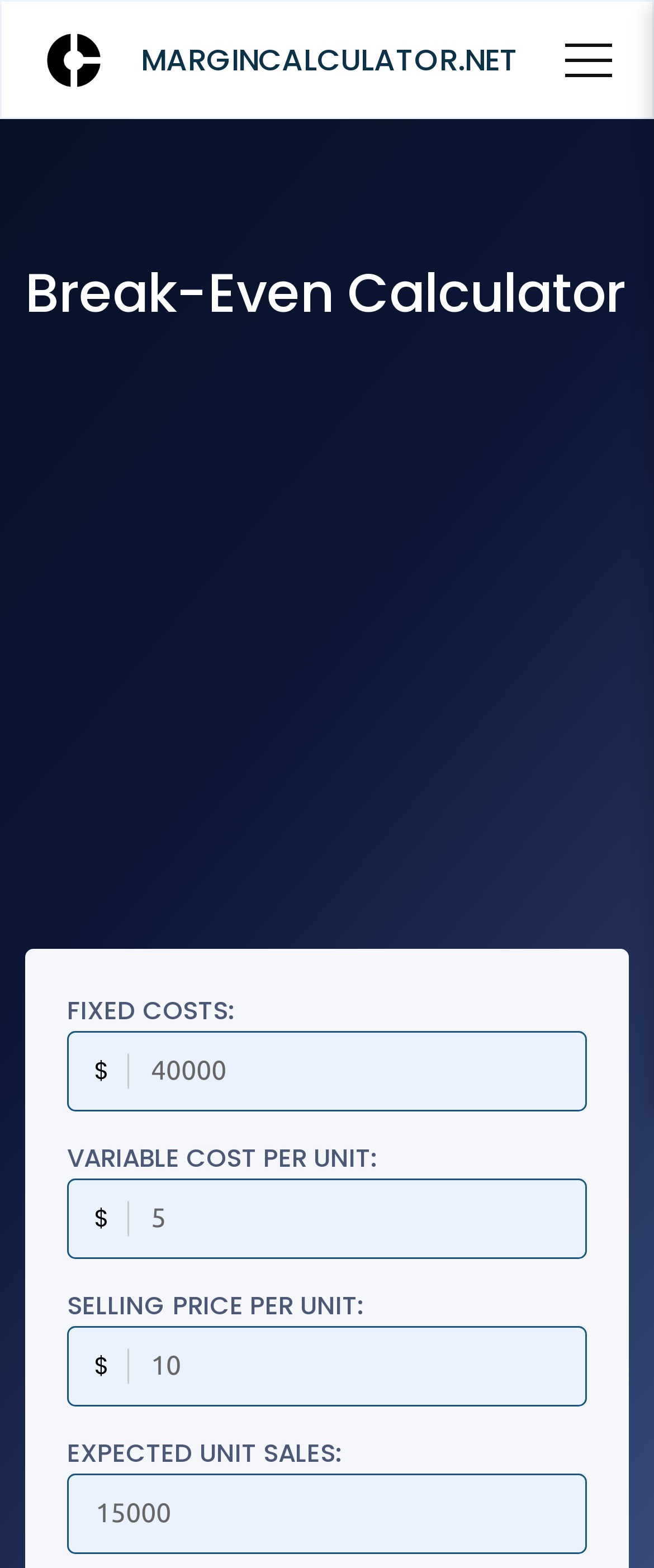Please determine the bounding box coordinates of the element's region to click in order to carry out the following instruction: "set expected unit sales". The coordinates should be four float numbers between 0 and 1, i.e., [left, top, right, bottom].

[0.103, 0.939, 0.897, 0.991]